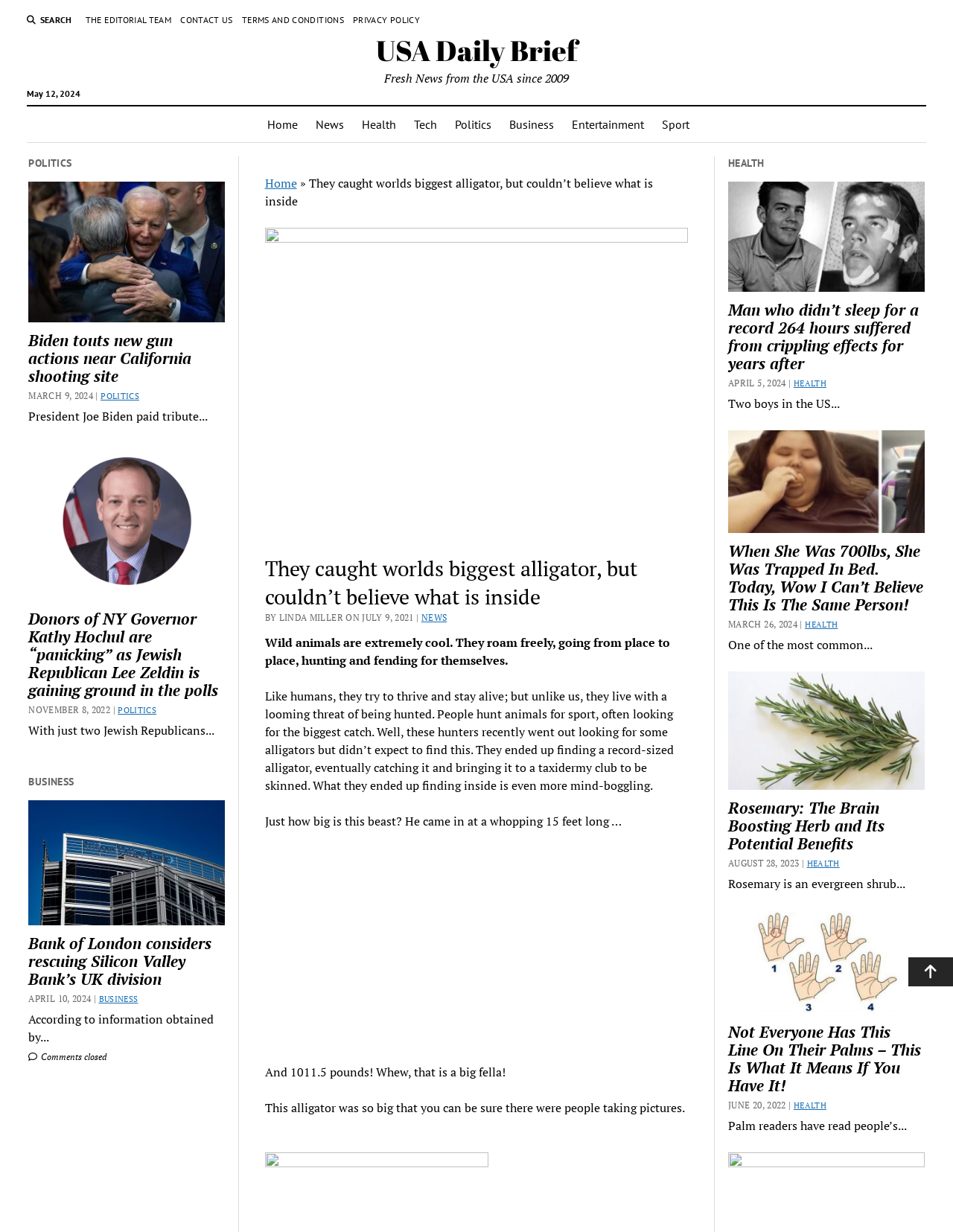What is the topic of the article with the title 'They caught worlds biggest alligator, but couldn’t believe what is inside'?
Use the image to answer the question with a single word or phrase.

Wild animals